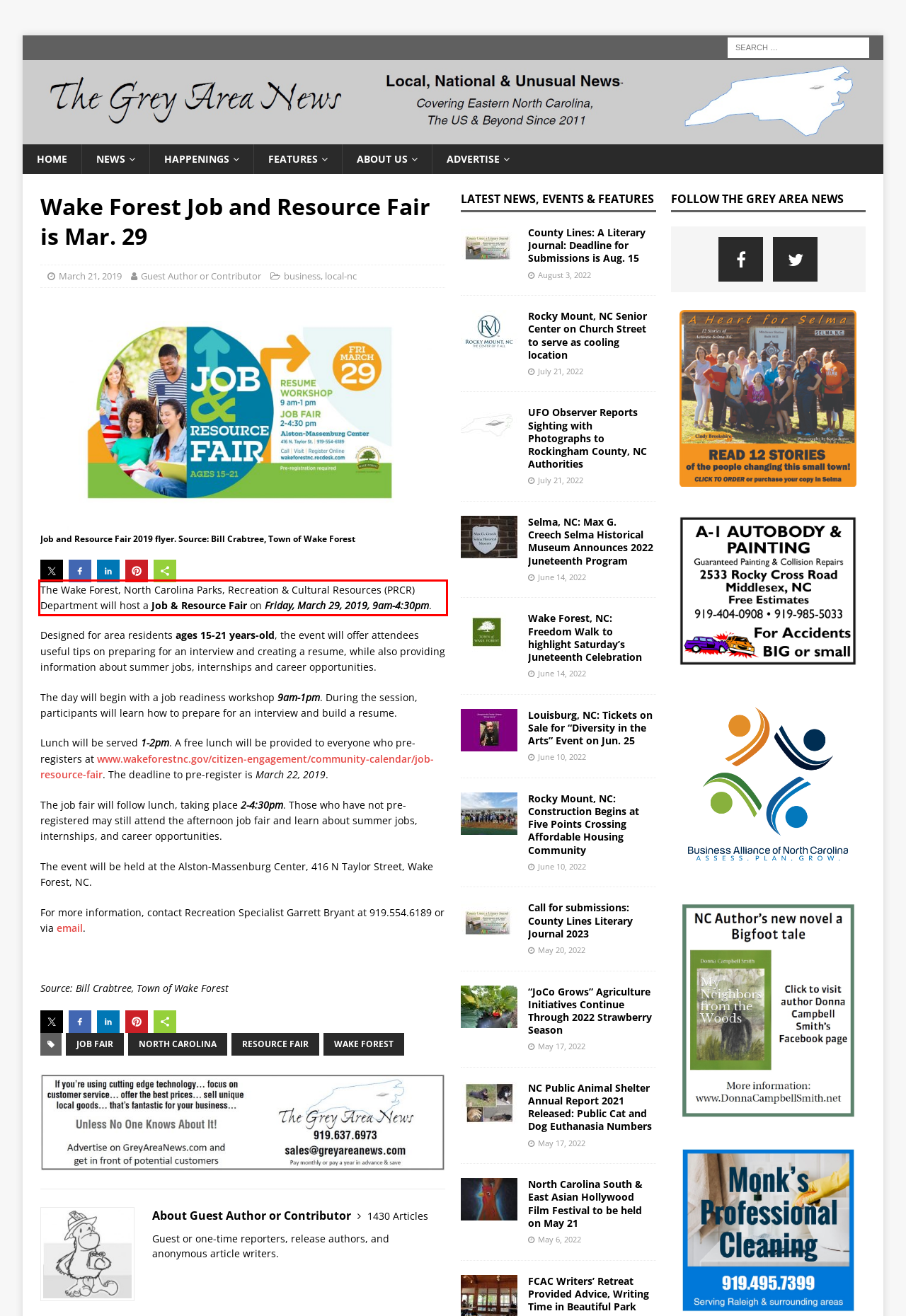Please take the screenshot of the webpage, find the red bounding box, and generate the text content that is within this red bounding box.

The Wake Forest, North Carolina Parks, Recreation & Cultural Resources (PRCR) Department will host a Job & Resource Fair on Friday, March 29, 2019, 9am-4:30pm.